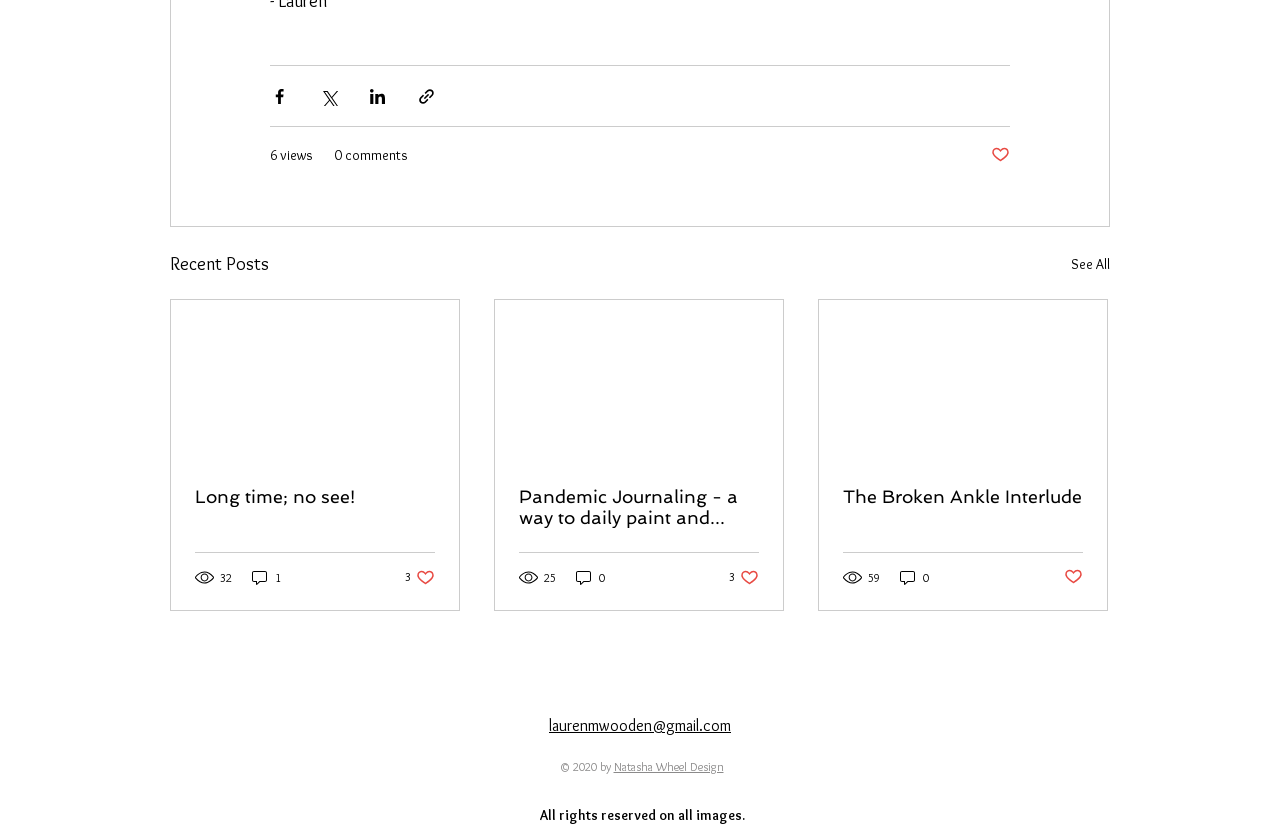Please reply to the following question using a single word or phrase: 
How many comments does the third post have?

0 comments